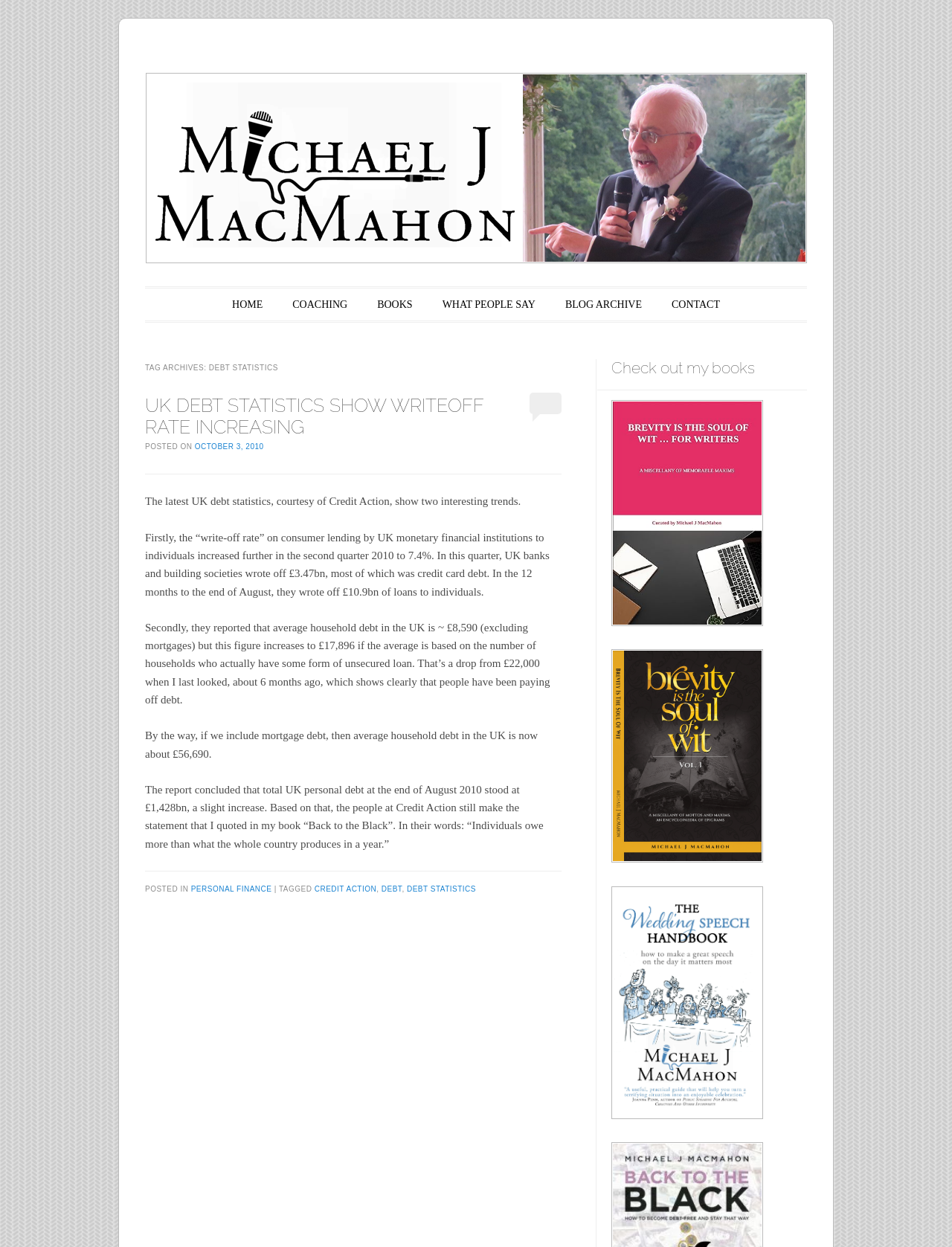Please find the bounding box coordinates of the element that you should click to achieve the following instruction: "Read the article 'UK DEBT STATISTICS SHOW WRITEOFF RATE INCREASING'". The coordinates should be presented as four float numbers between 0 and 1: [left, top, right, bottom].

[0.152, 0.316, 0.508, 0.351]